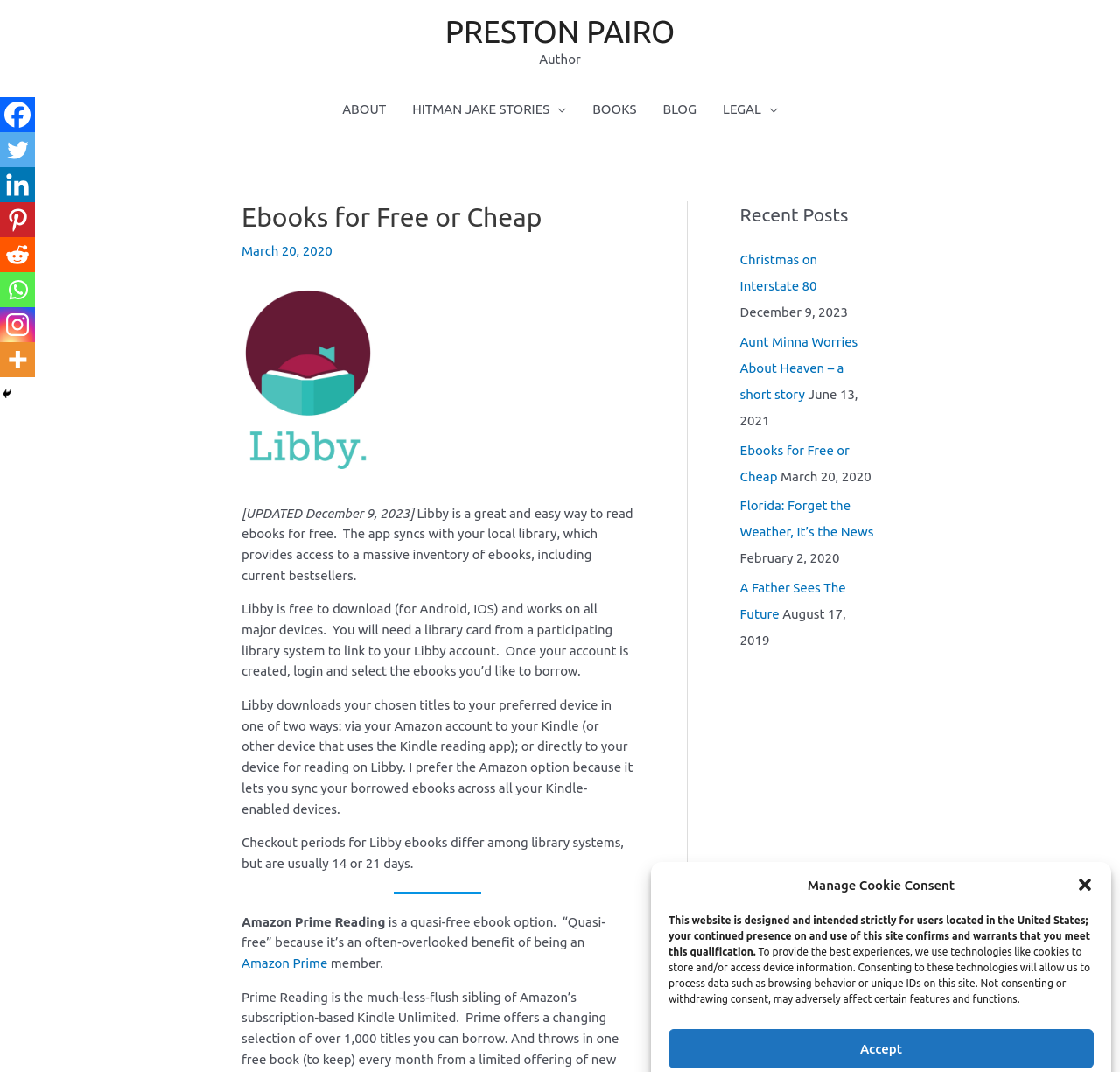What is the purpose of Libby?
Please provide a single word or phrase as your answer based on the image.

To read ebooks for free